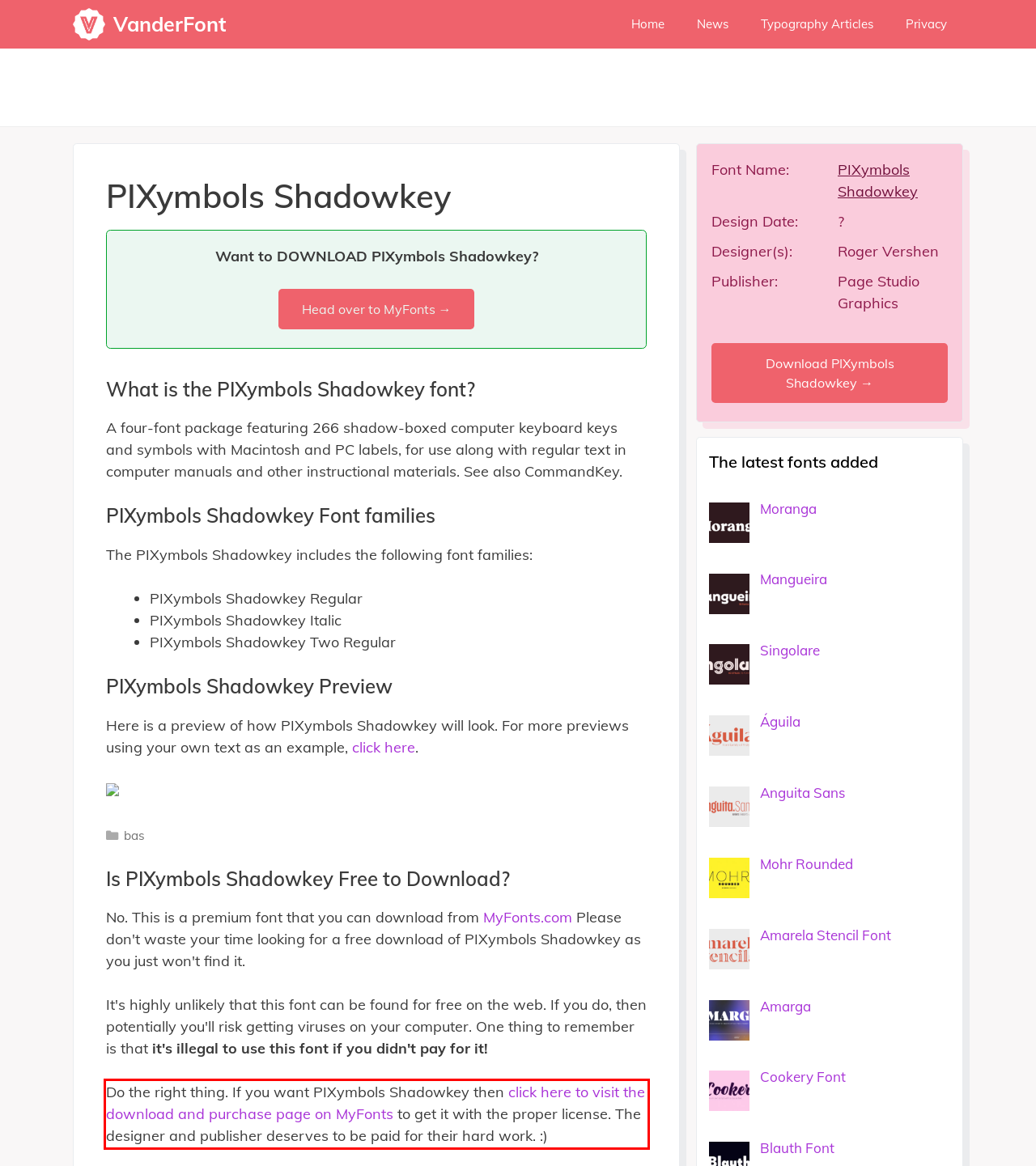Within the screenshot of the webpage, there is a red rectangle. Please recognize and generate the text content inside this red bounding box.

Do the right thing. If you want PIXymbols Shadowkey then click here to visit the download and purchase page on MyFonts to get it with the proper license. The designer and publisher deserves to be paid for their hard work. :)